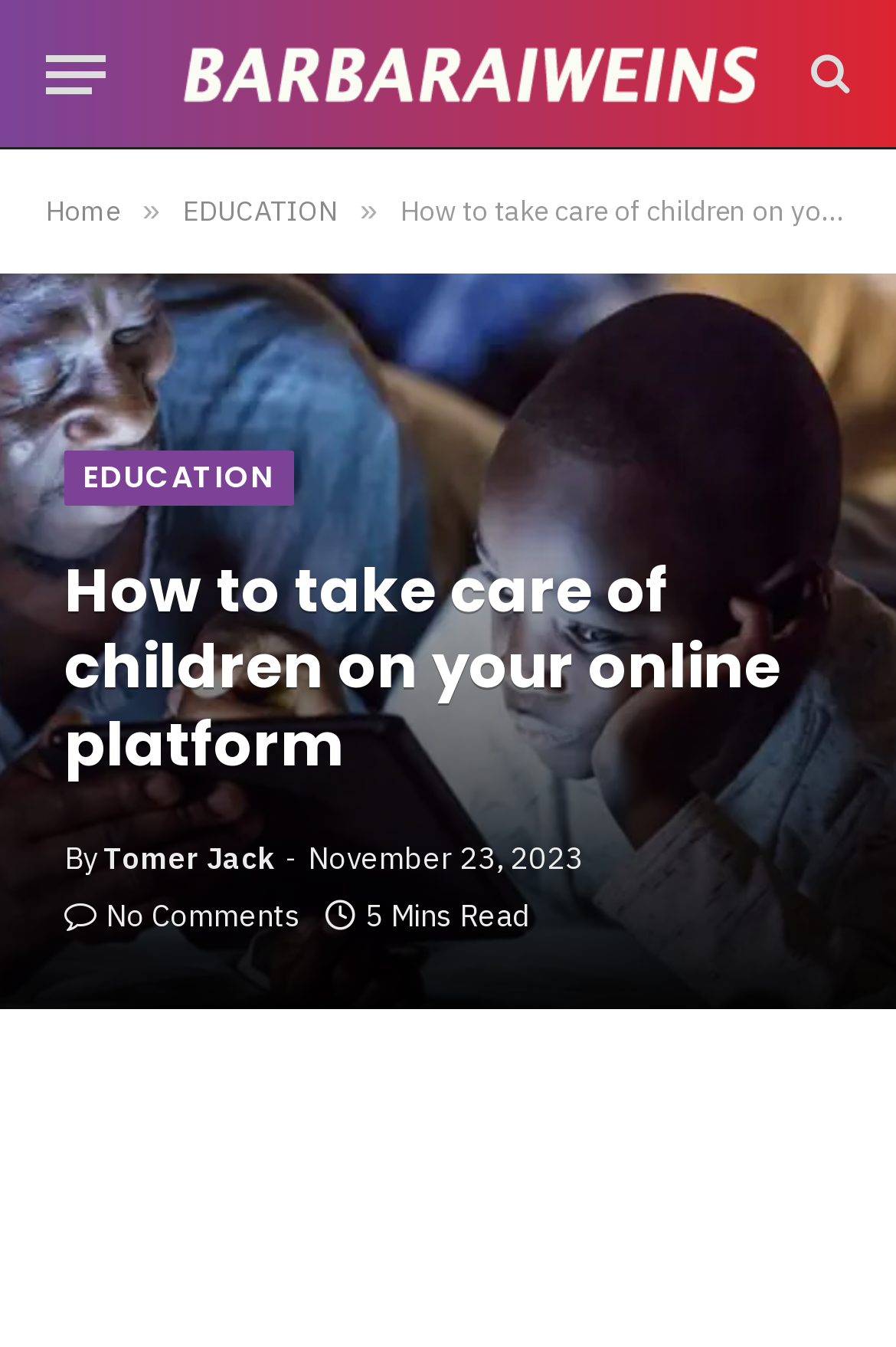Predict the bounding box of the UI element based on this description: "H2Mare".

None